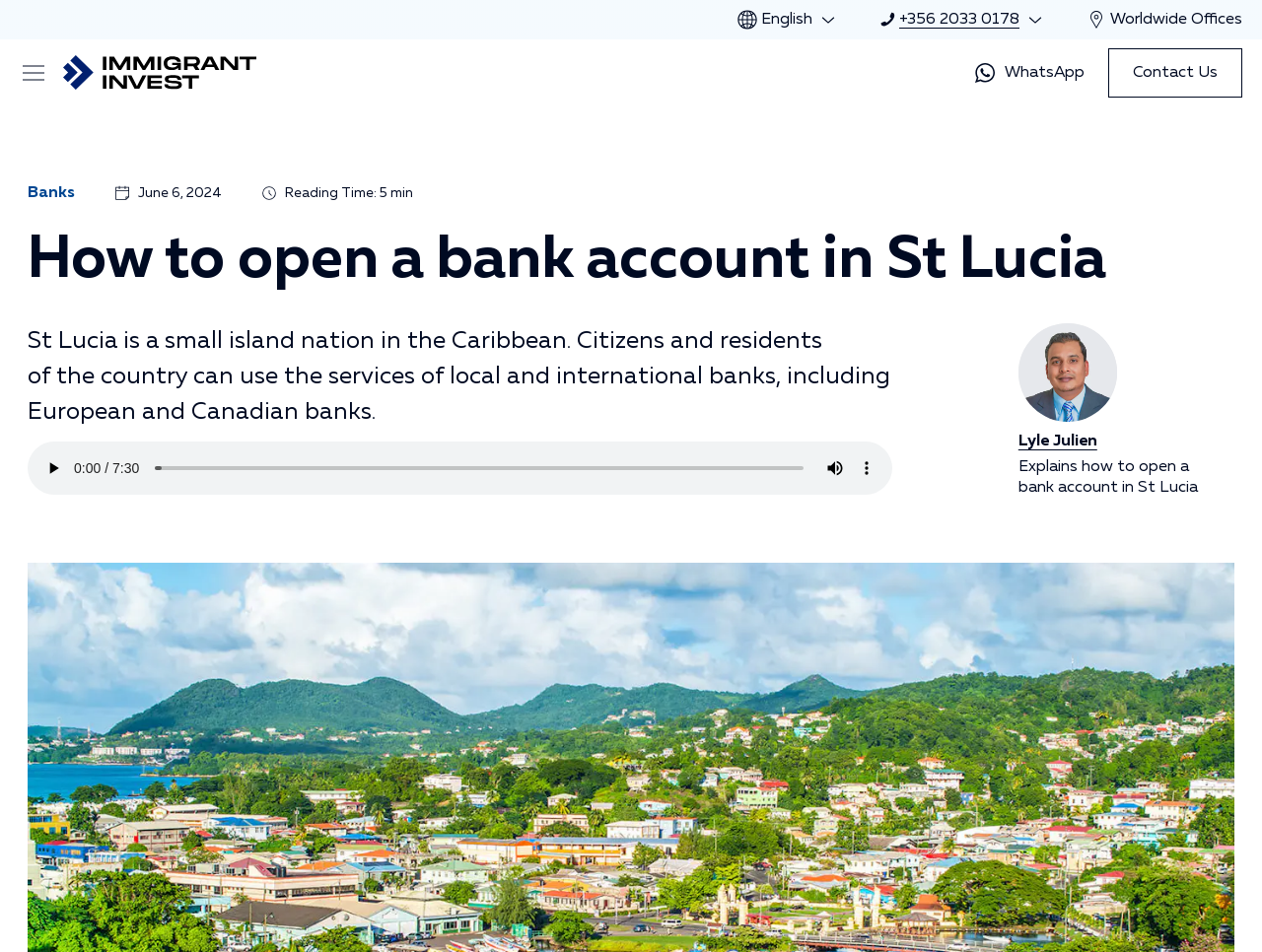Identify the first-level heading on the webpage and generate its text content.

How to open a bank account in St Lucia